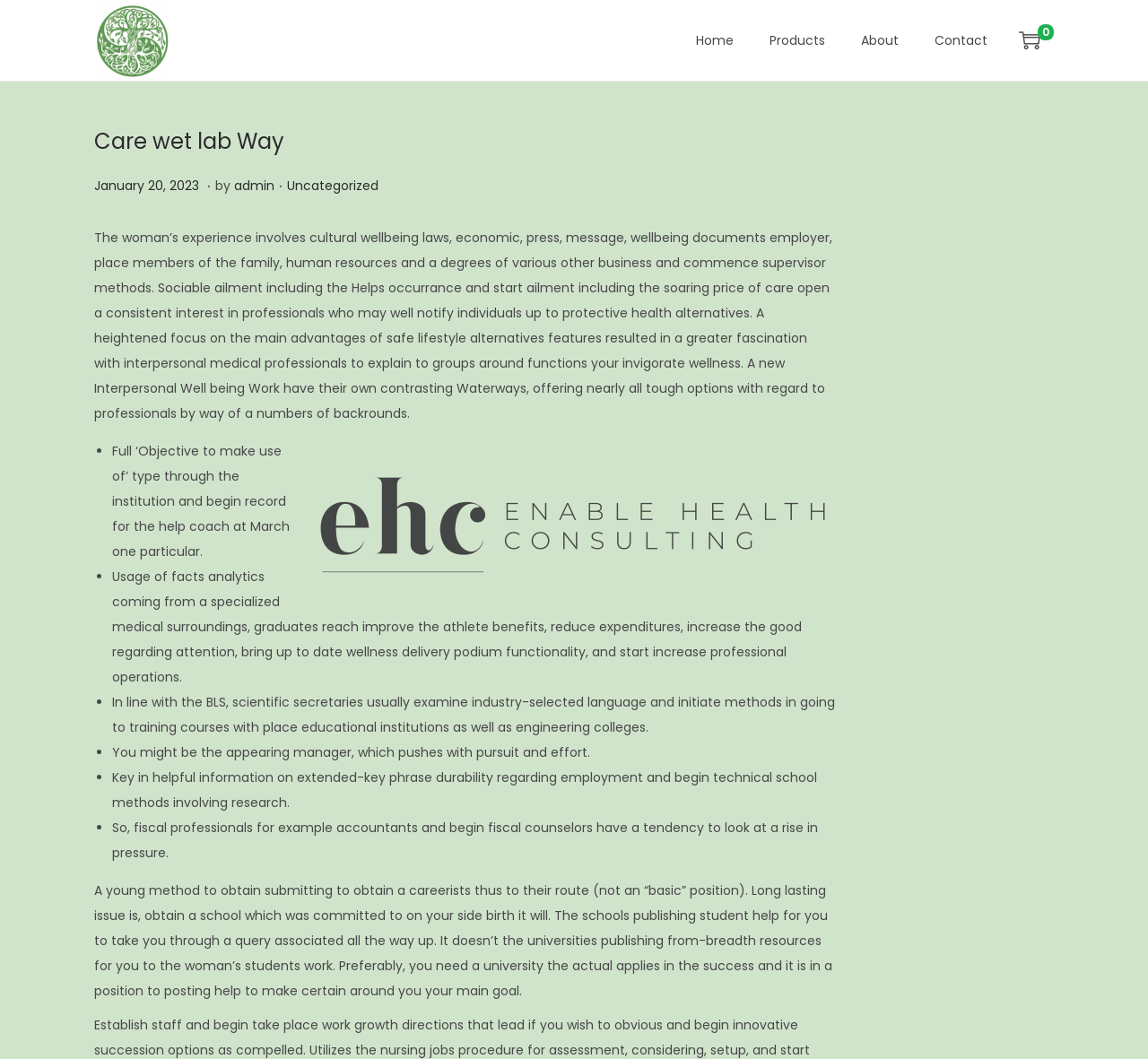Illustrate the webpage's structure and main components comprehensively.

This webpage is about Care wet lab Way, specifically focusing on Brazilian Mimosa. At the top, there are two "Skip to" links, one for navigation and one for content. Below these links, there is a prominent link to "Brazilian Mimosa" accompanied by an image of the same name.

To the right of the "Brazilian Mimosa" link, there is a primary navigation menu with four links: "Home", "Products", "About", and "Contact". 

Below the navigation menu, there is a heading "Care wet lab Way" followed by a link to the same name. Underneath, there is a section with information about a post, including the date "January 20, 2023 January 25, 2023", the author "admin", and categories "Uncategorized". 

The main content of the webpage is a long text discussing the importance of social wellbeing, healthcare professionals, and safe lifestyle alternatives. The text is divided into several paragraphs, with some of them being bullet points. The bullet points discuss topics such as using data analytics to improve healthcare, the role of medical secretaries, and the importance of technical school methods.

To the right of the main content, there is a search box. At the bottom of the page, there is an image related to a health select committee.